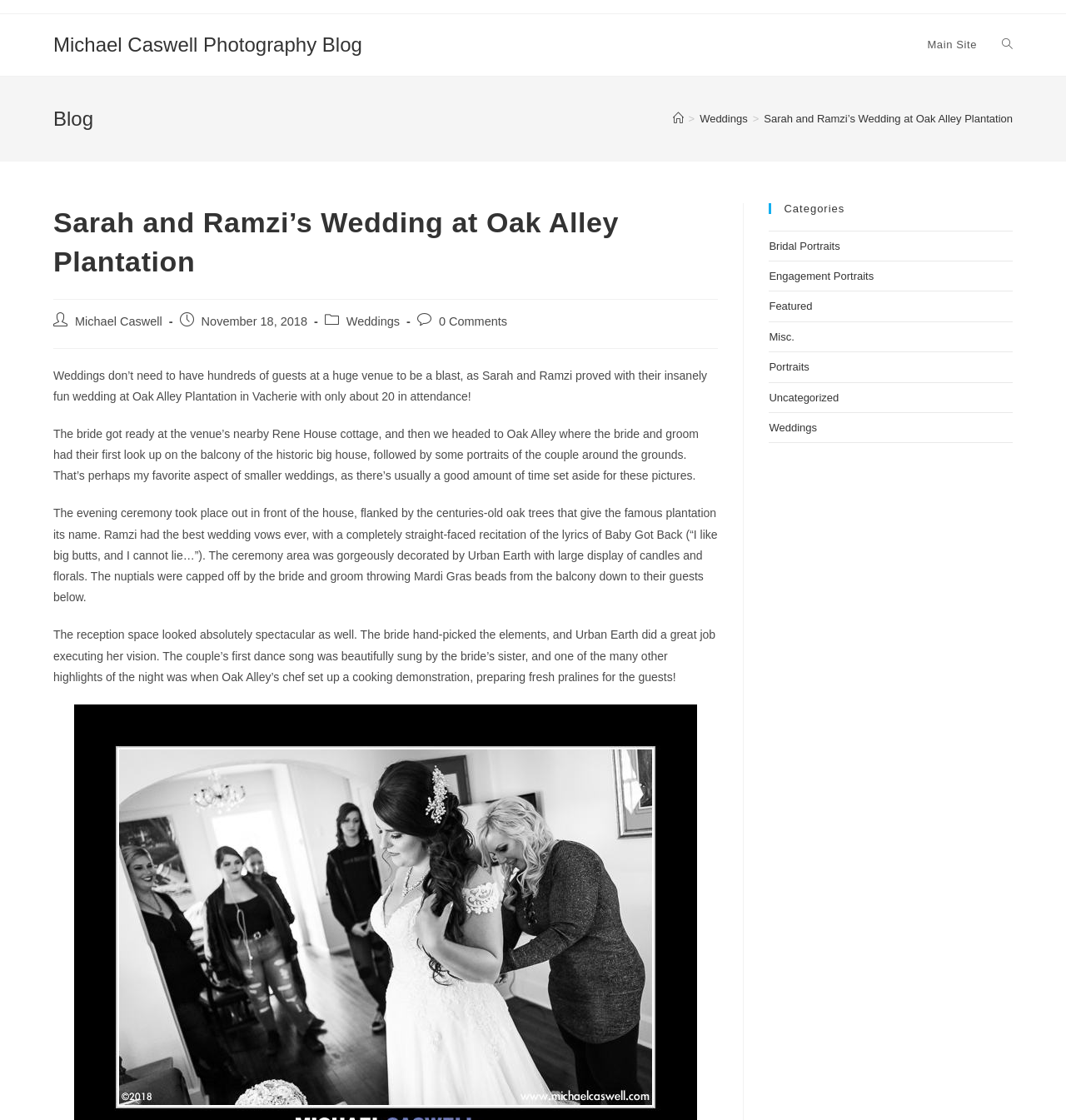Give the bounding box coordinates for the element described by: "Weddings".

[0.721, 0.376, 0.766, 0.387]